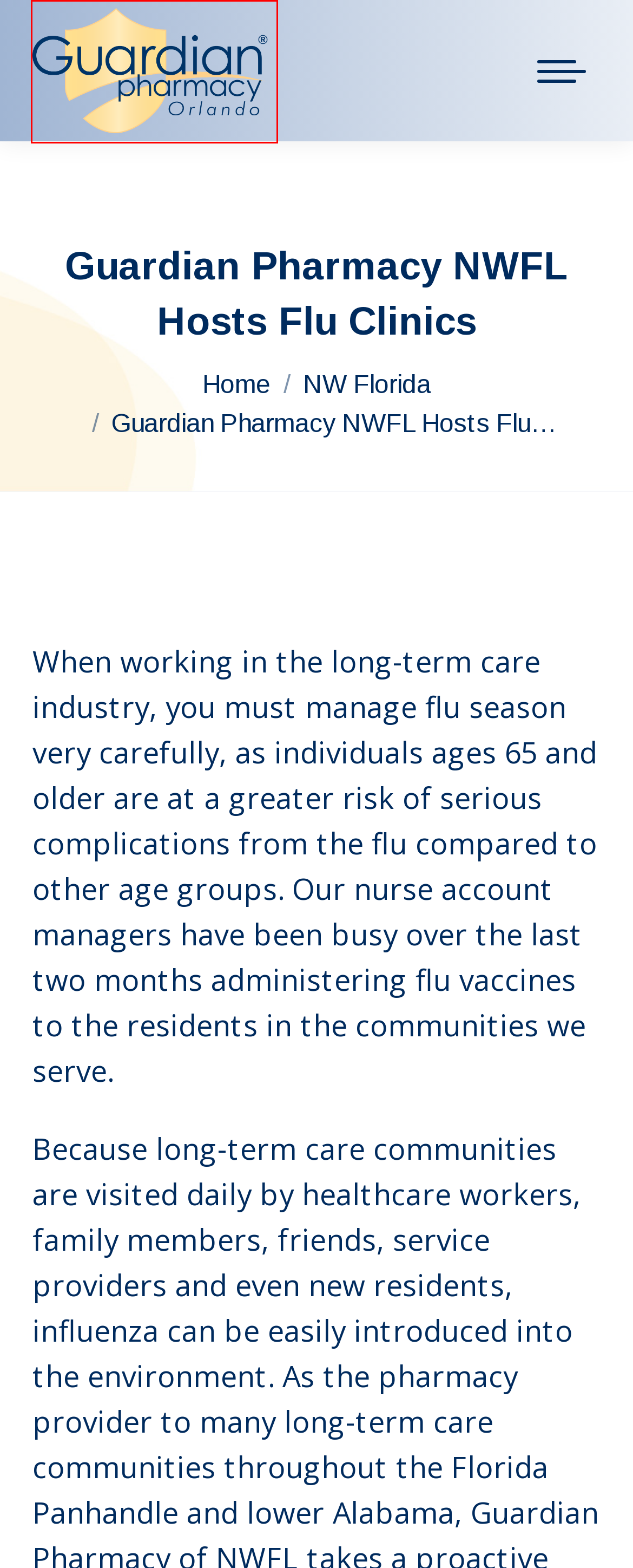You are presented with a screenshot of a webpage containing a red bounding box around an element. Determine which webpage description best describes the new webpage after clicking on the highlighted element. Here are the candidates:
A. HIPAA Privacy Policy – Guardian Pharmacy of Orlando
B. COVID-19 Vaccine Resources – Guardian Pharmacy of Orlando
C. Providers – Guardian Pharmacy of Orlando
D. Guardian Pharmacy of Orlando – Long-Term Care Pharmacy Services
E. Guardian Pharmacy NWFL Hosts OneBlood Bus – Guardian Pharmacy of Orlando
F. Privacy / Terms – Guardian Pharmacy of Orlando
G. Guardian Pharmacy Florida Helps In Hurricane Michael Recovery – Guardian Pharmacy of Orlando
H. NW Florida – Guardian Pharmacy of Orlando

D